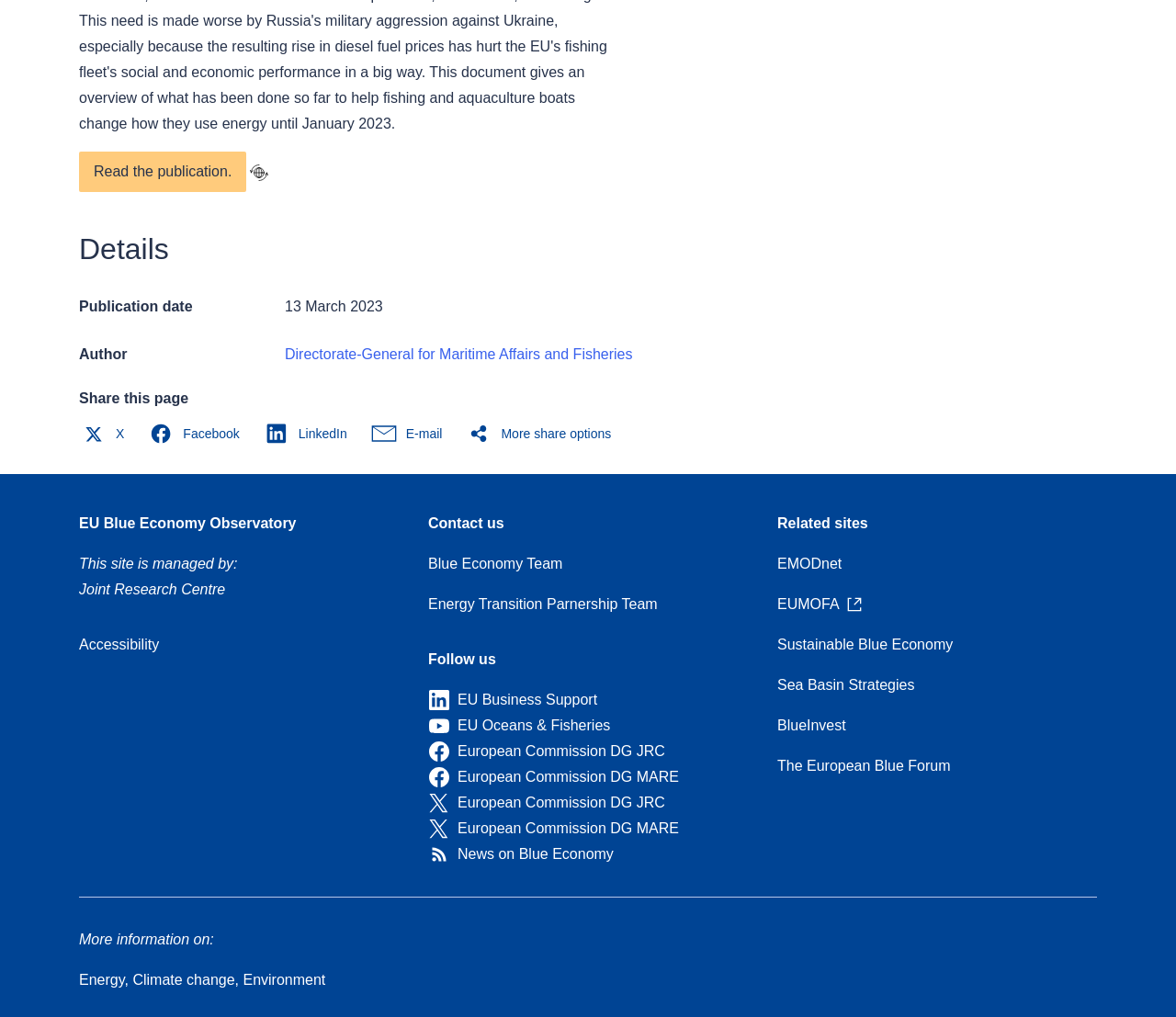Specify the bounding box coordinates of the element's area that should be clicked to execute the given instruction: "Contact the Blue Economy Team". The coordinates should be four float numbers between 0 and 1, i.e., [left, top, right, bottom].

[0.364, 0.547, 0.478, 0.562]